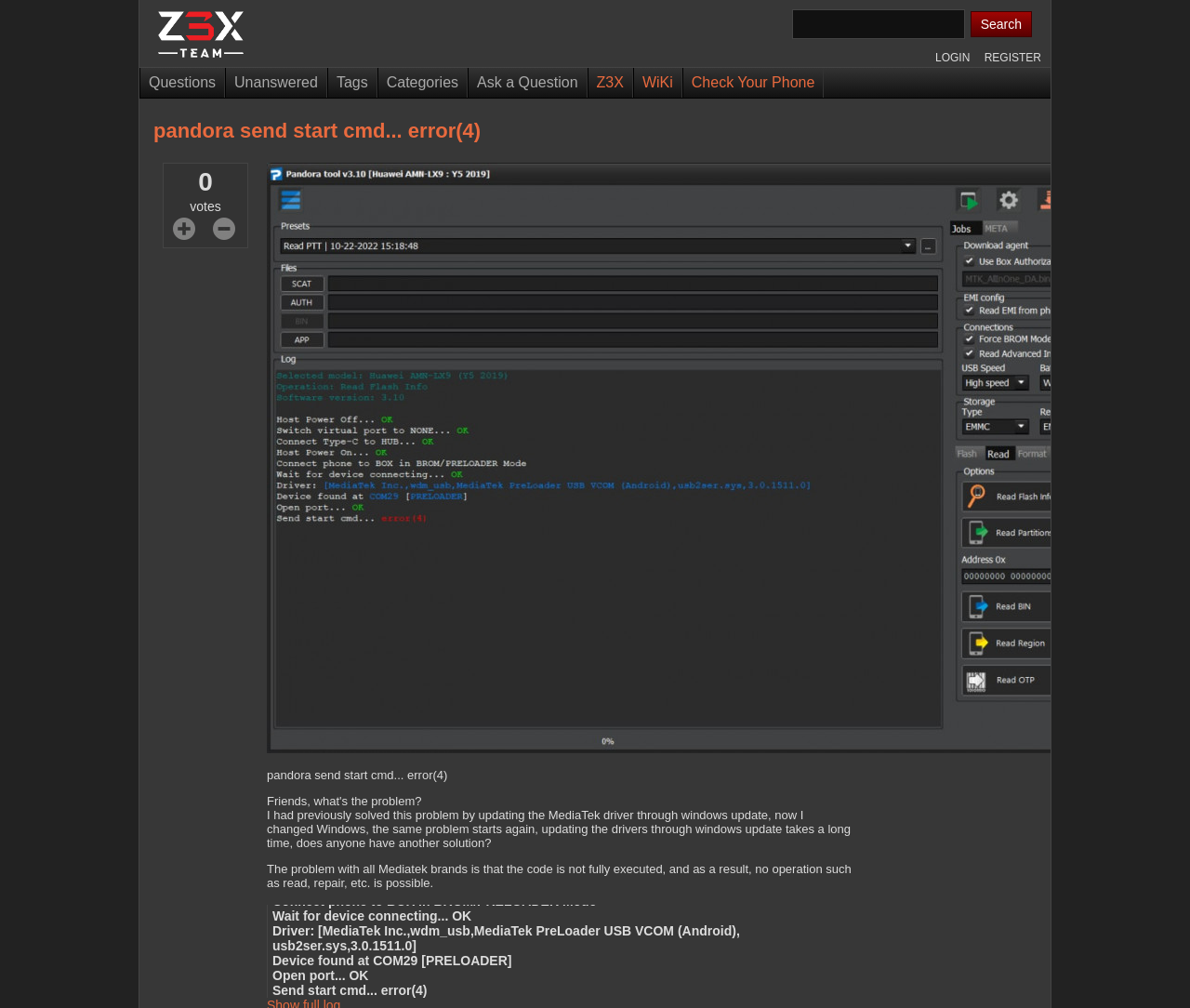Locate the bounding box coordinates of the element to click to perform the following action: 'Ask a new question'. The coordinates should be given as four float values between 0 and 1, in the form of [left, top, right, bottom].

[0.393, 0.067, 0.493, 0.097]